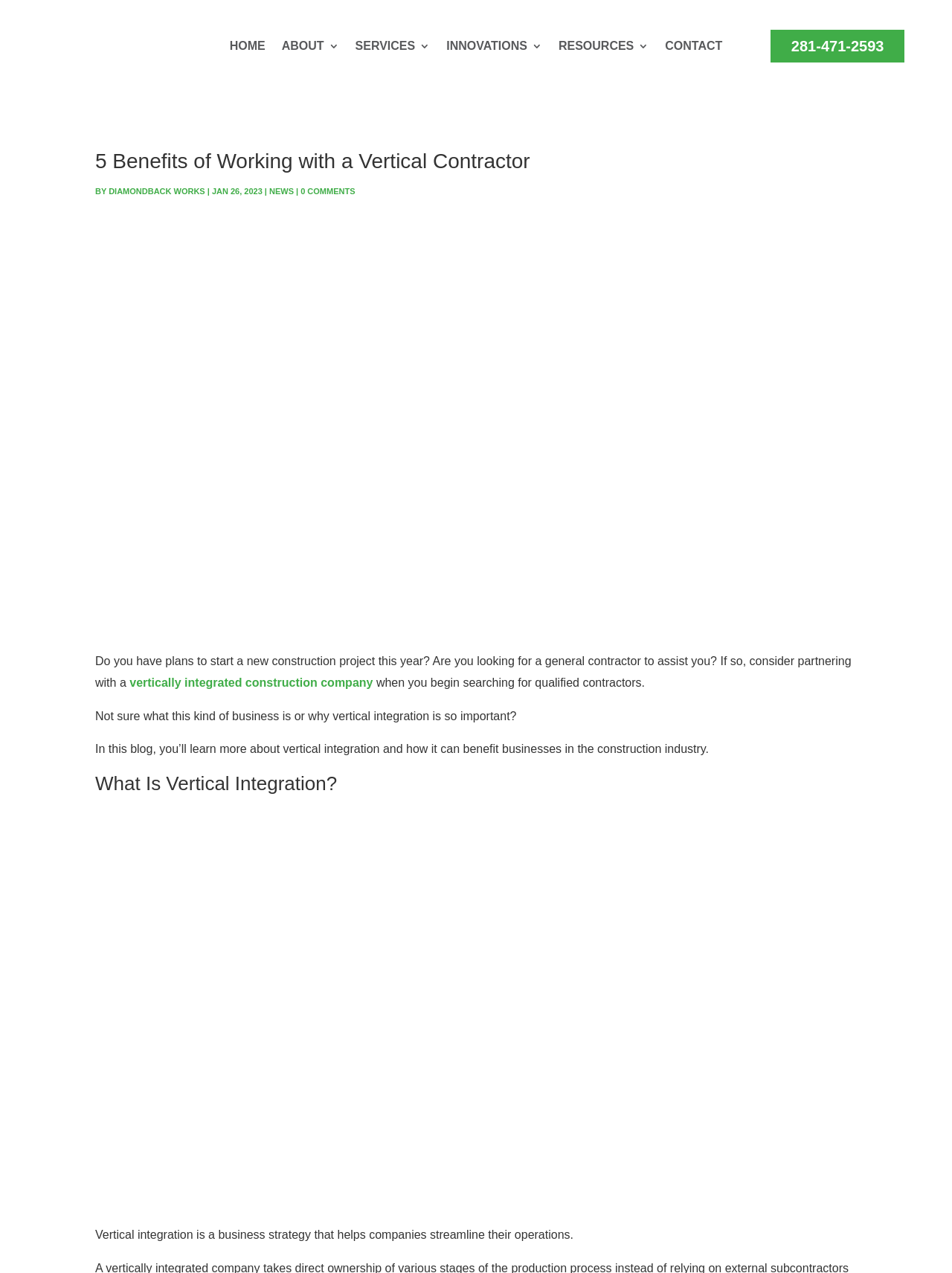Create a detailed description of the webpage's content and layout.

The webpage is about the benefits of working with a vertical contractor in the construction industry. At the top left corner, there is a Diamondback logo, which is a link. Next to it, there is a navigation menu with links to "HOME", "ABOUT", "SERVICES 3", "INNOVATIONS", "RESOURCES", and "CONTACT". On the top right corner, there is a phone number "281-471-2593" which is also a link.

Below the navigation menu, there is a main heading "5 Benefits of Working with a Vertical Contractor" which spans almost the entire width of the page. Underneath the heading, there is a byline "BY DIAMONDBACK WORKS" with a date "JAN 26, 2023" and a link to "NEWS" and "0 COMMENTS".

On the left side of the page, there is a large image related to the topic, which takes up about half of the page's height. To the right of the image, there is a block of text that introduces the topic of vertical integration in the construction industry and invites readers to learn more about it.

Below the image and the introductory text, there is a subheading "What Is Vertical Integration?" followed by a large figure that takes up most of the page's width. The figure is accompanied by a brief description of vertical integration as a business strategy that helps companies streamline their operations.